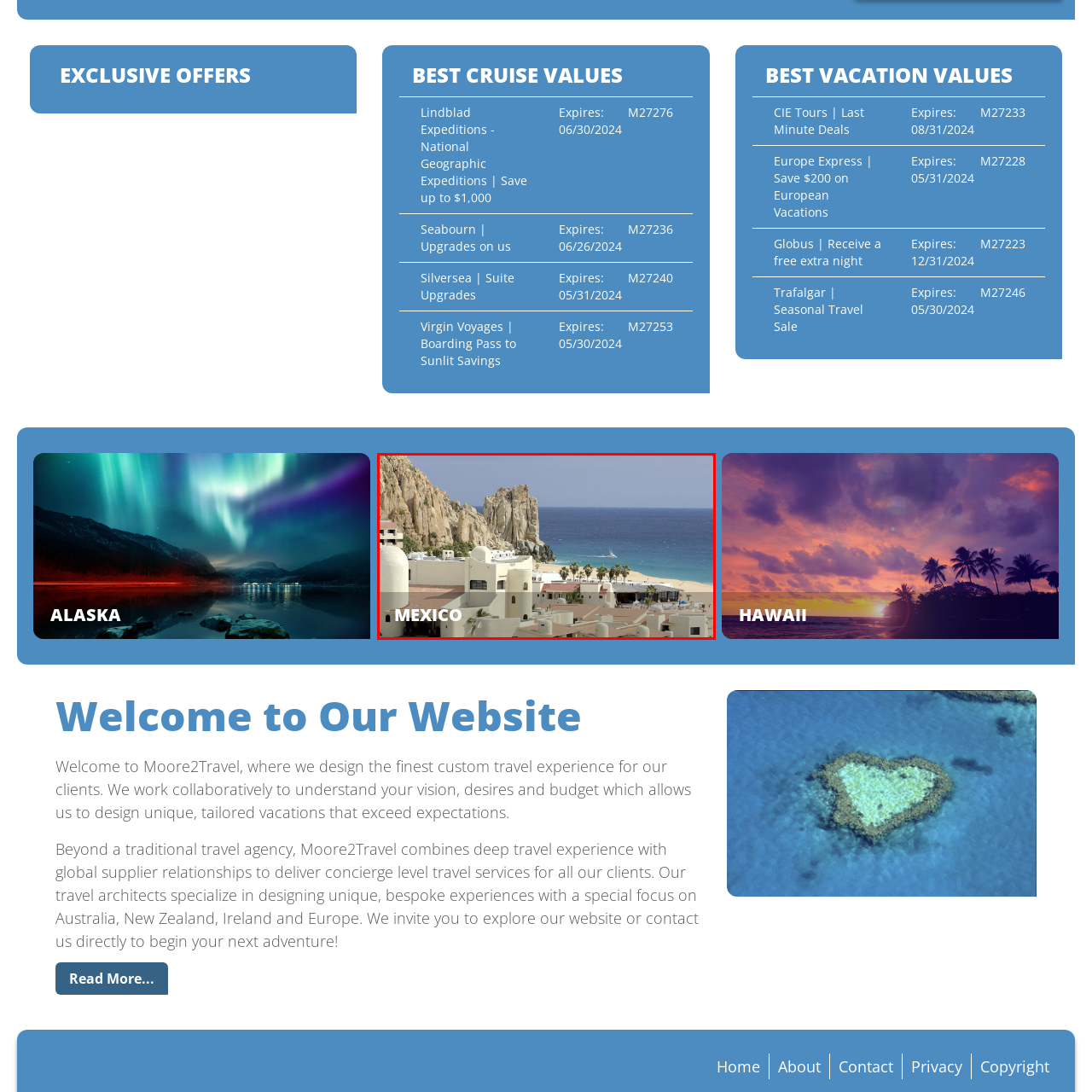Carefully describe the image located within the red boundary.

The image captures a stunning coastal view of Mexico, showcasing a picturesque beachfront scene. In the foreground, beautifully structured buildings with white facades lead down to golden sandy beaches lined with palm trees. The background features dramatic rocky cliffs that rise majestically against the clear blue sky, enhancing the natural beauty of this idyllic location. A small boat can be seen gliding over the serene, shimmering waters of the ocean. This vibrant setting epitomizes the allure of Mexico as a travel destination, inviting visitors to experience its rich history, culture, and breathtaking landscapes. The word "MEXICO" is prominently displayed in bold text, signifying the focus on this enchanting locale.